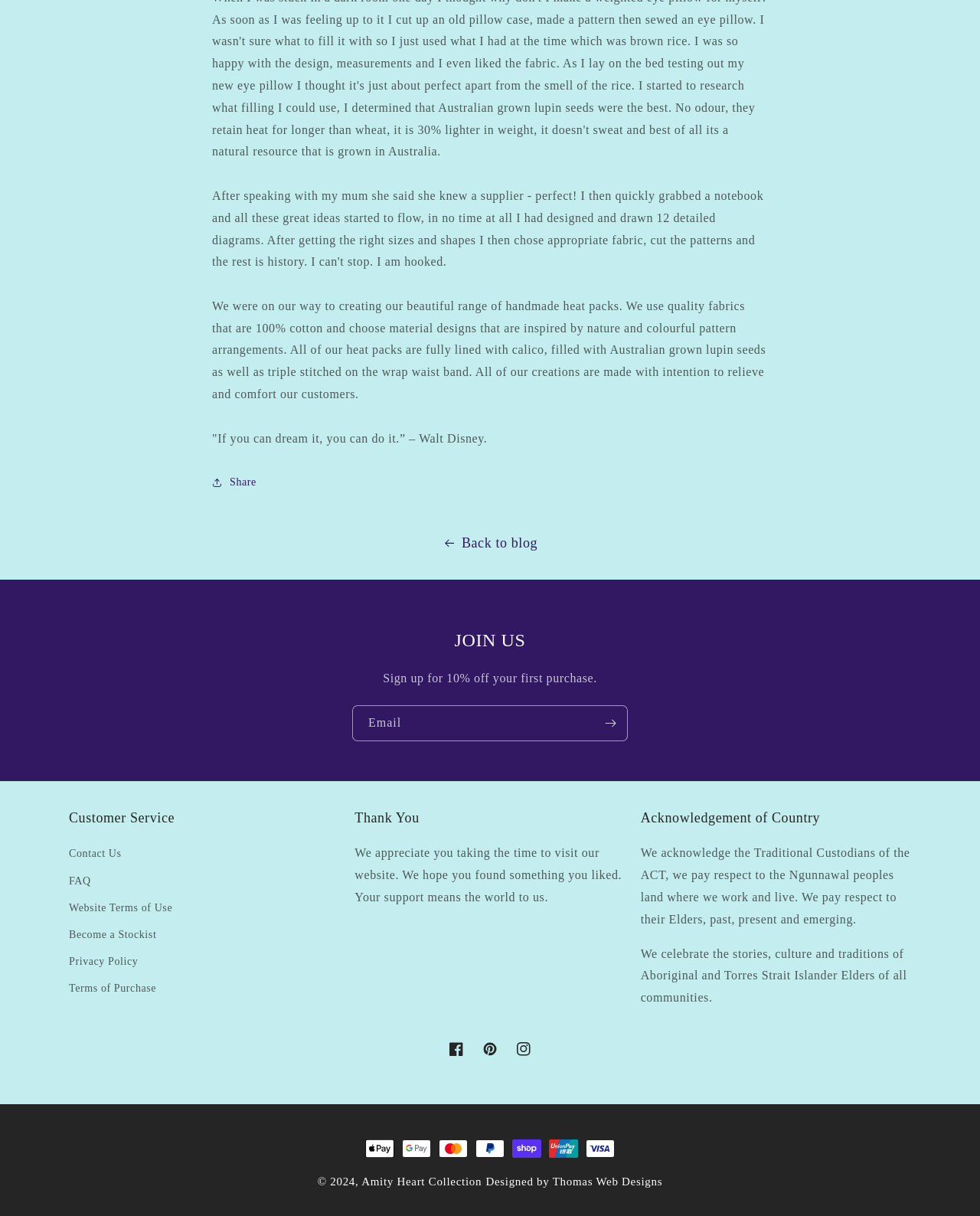Answer the following in one word or a short phrase: 
What is the material used for the handmade heat packs?

100% cotton